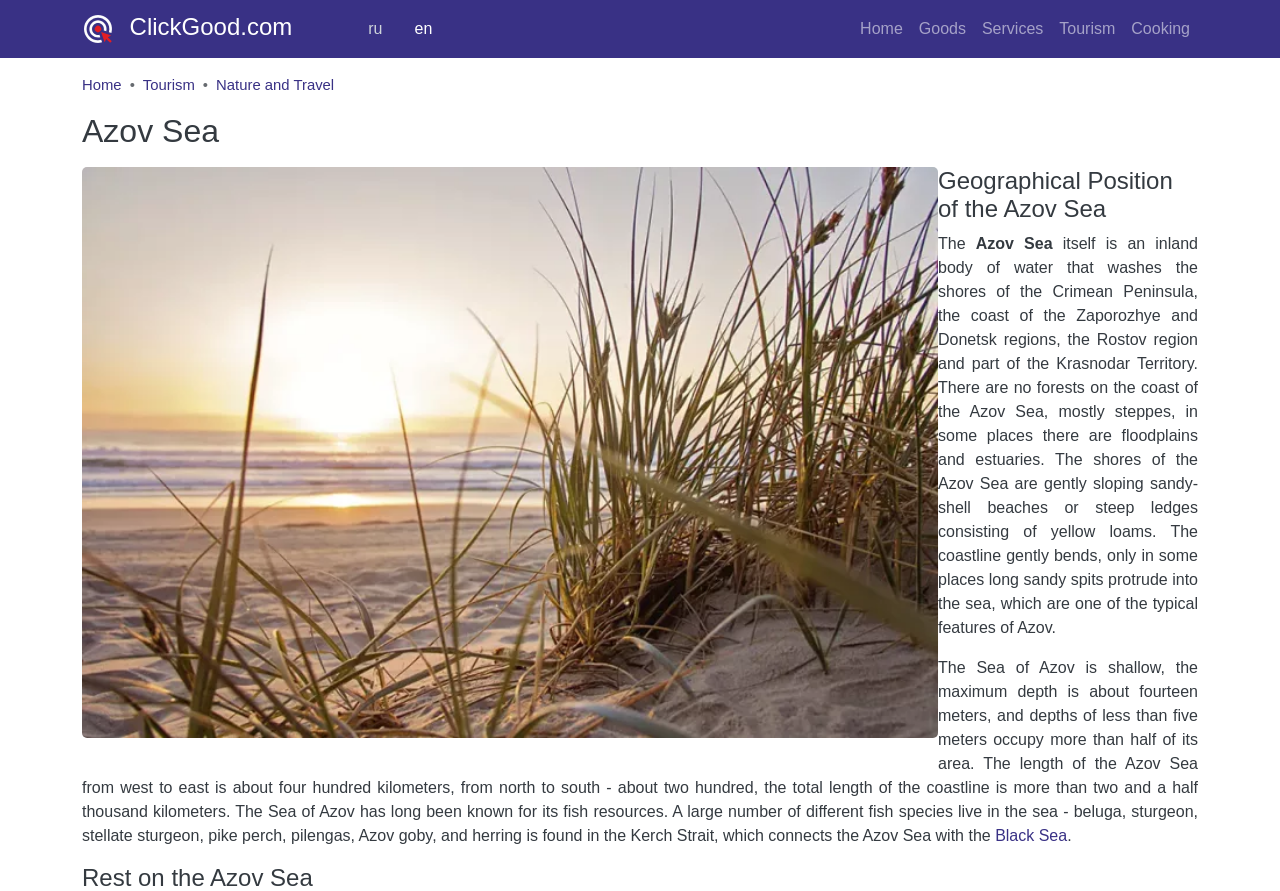Explain in detail what you observe on this webpage.

The webpage is about the Azov Sea, featuring its climate features, geographical location, and natural healing factors. At the top, there is a banner with a site header, containing links to the home page, language options, and other sections of the website. Below the banner, there is a navigation menu with links to various categories, including tourism, nature, and travel.

The main content of the page is divided into sections, with headings and paragraphs of text. The first section is about the Azov Sea, with a large image of people resting on the beach. The heading "Azov Sea" is followed by a subheading "Geographical Position of the Azov Sea", which introduces a block of text describing the sea's location, coastline, and features. The text explains that the Azov Sea is an inland body of water, washing the shores of several regions, with gently sloping sandy-shell beaches or steep ledges.

The next section provides more information about the sea's characteristics, including its shallow depth, length, and coastline. The text also mentions the sea's fish resources and the various species of fish that live in it. A link to the Black Sea is provided at the end of this section.

Throughout the page, there are several images, including a small icon for the home link and a larger image of people resting on the Azov Sea beach. The overall layout is organized, with clear headings and concise text, making it easy to navigate and read.